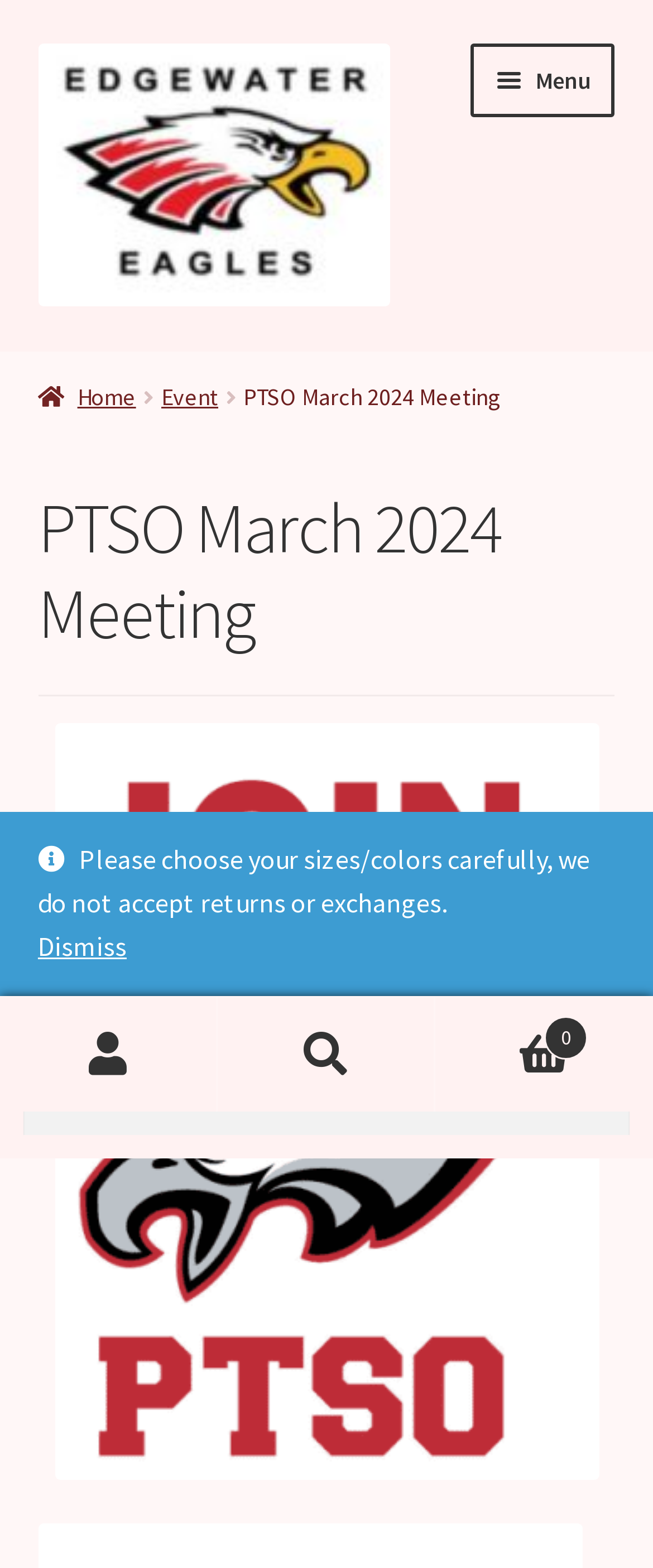Pinpoint the bounding box coordinates of the clickable area necessary to execute the following instruction: "Search for something". The coordinates should be given as four float numbers between 0 and 1, namely [left, top, right, bottom].

[0.036, 0.675, 0.964, 0.724]